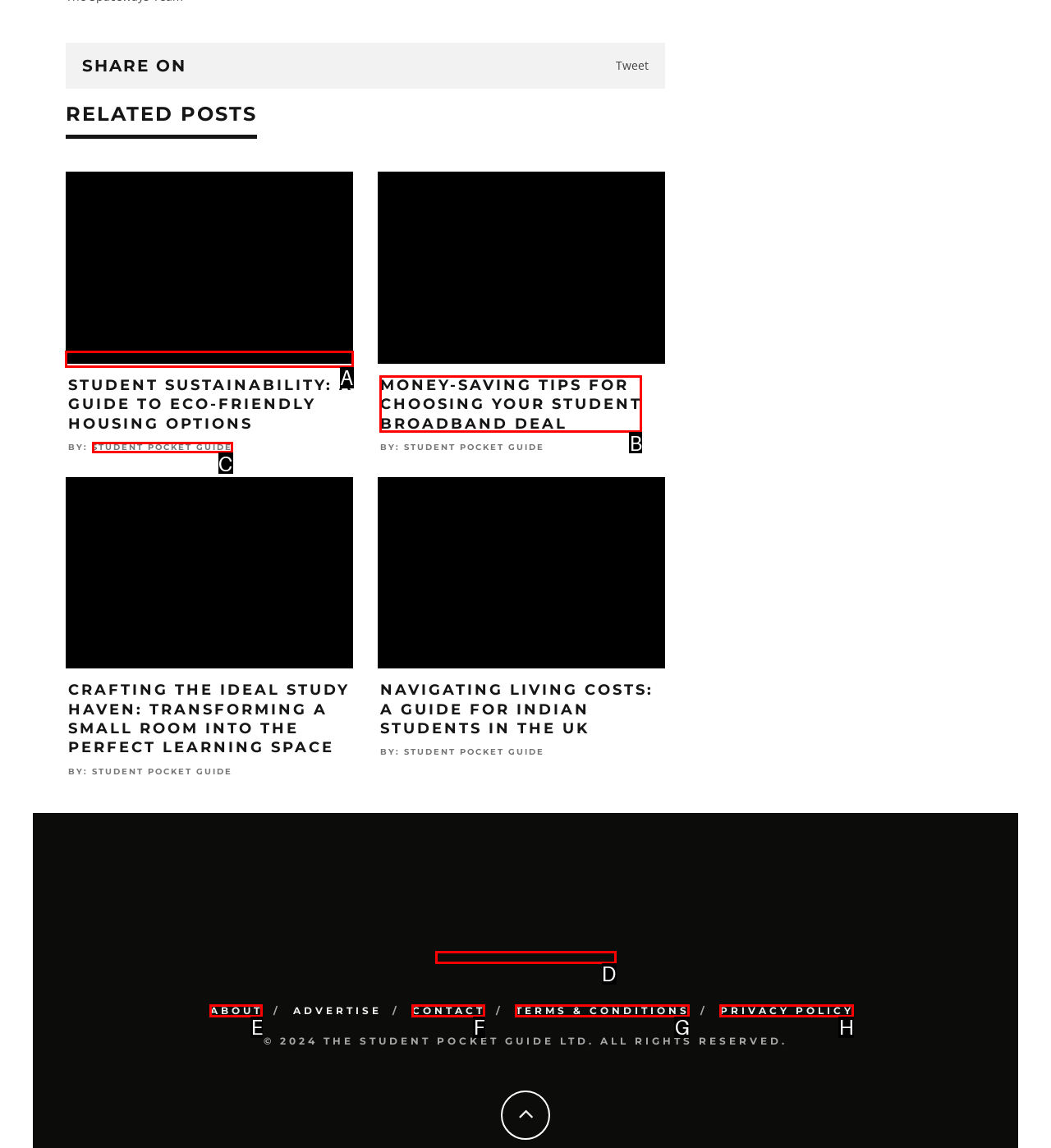Identify the letter of the correct UI element to fulfill the task: Click on the flag of Finland from the given options in the screenshot.

None